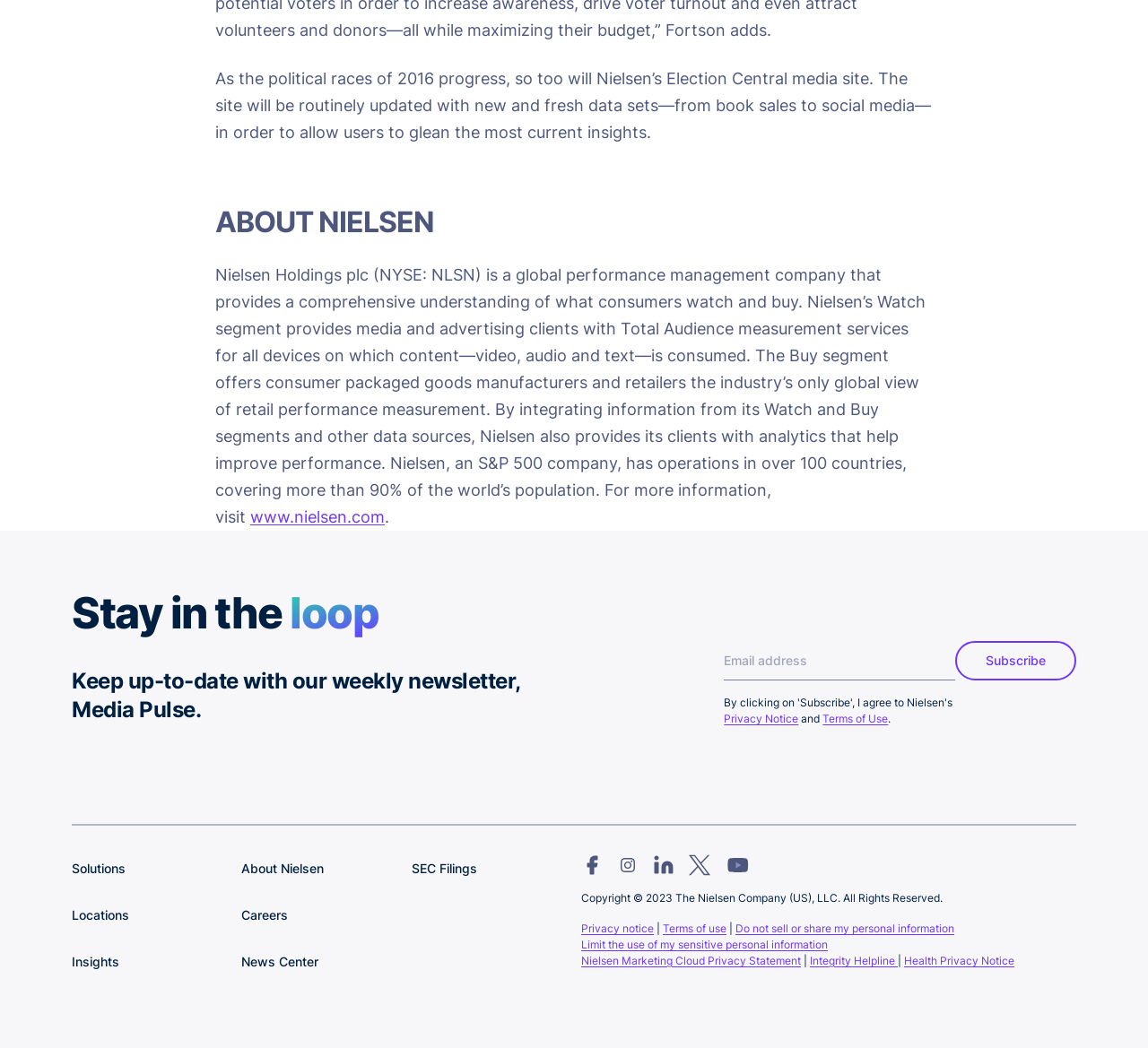Carefully examine the image and provide an in-depth answer to the question: What is the company name mentioned on the webpage?

The company name is mentioned in the StaticText element with the text 'Nielsen Holdings plc (NYSE: NLSN) is a global performance management company...' which is located at the top of the webpage.